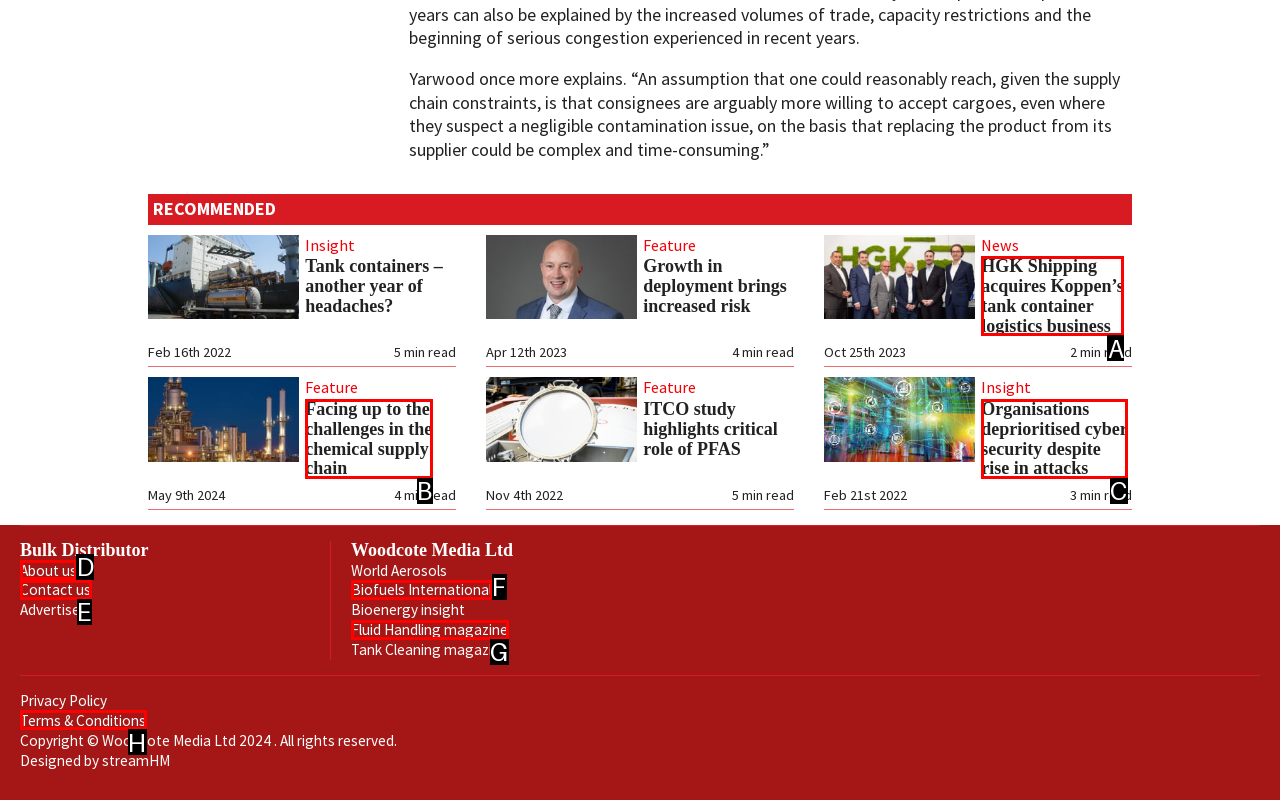Select the correct HTML element to complete the following task: Visit the 'About us' page
Provide the letter of the choice directly from the given options.

D